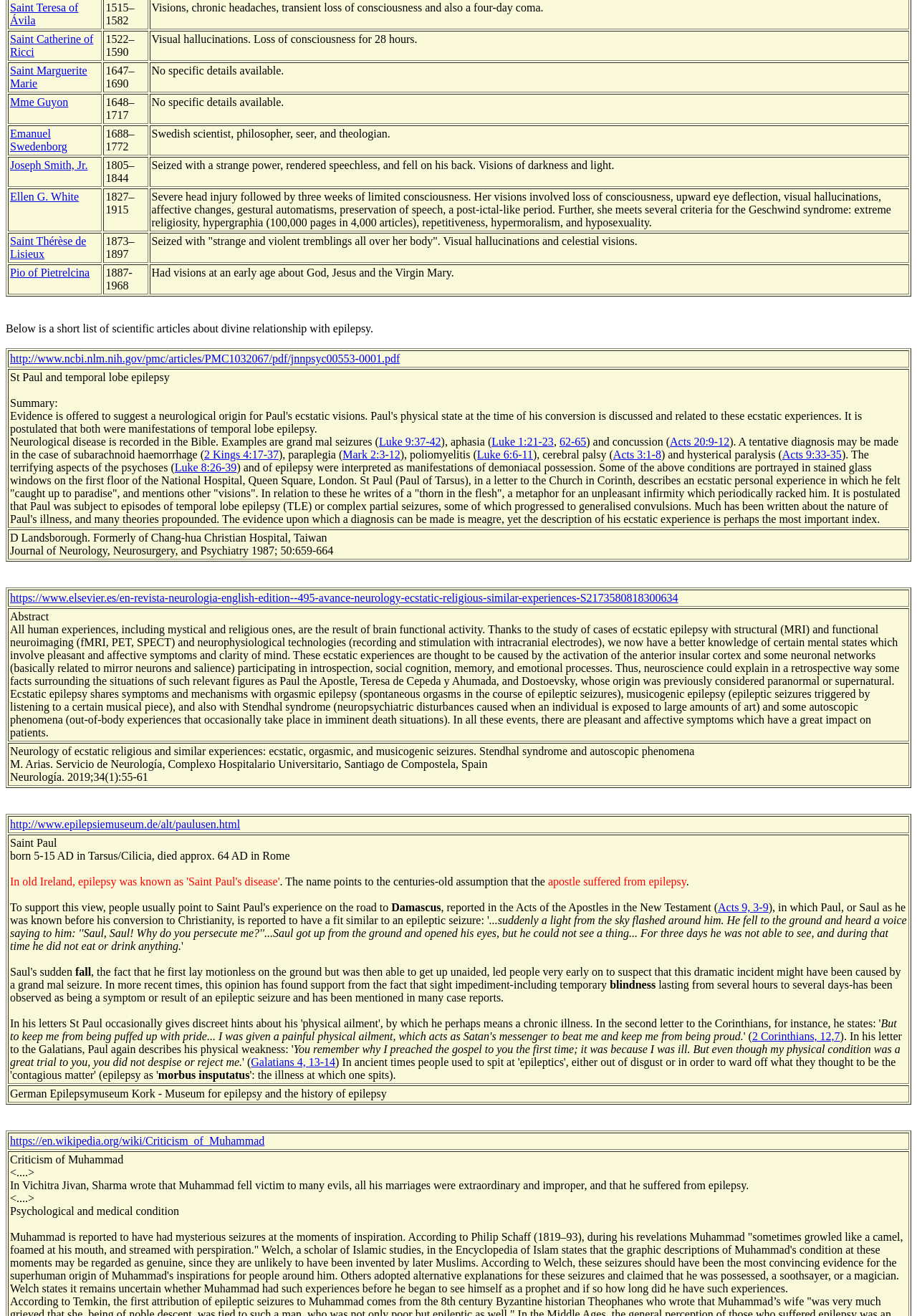Identify the bounding box for the described UI element: "http://www.epilepsiemuseum.de/alt/paulusen.html".

[0.011, 0.622, 0.262, 0.631]